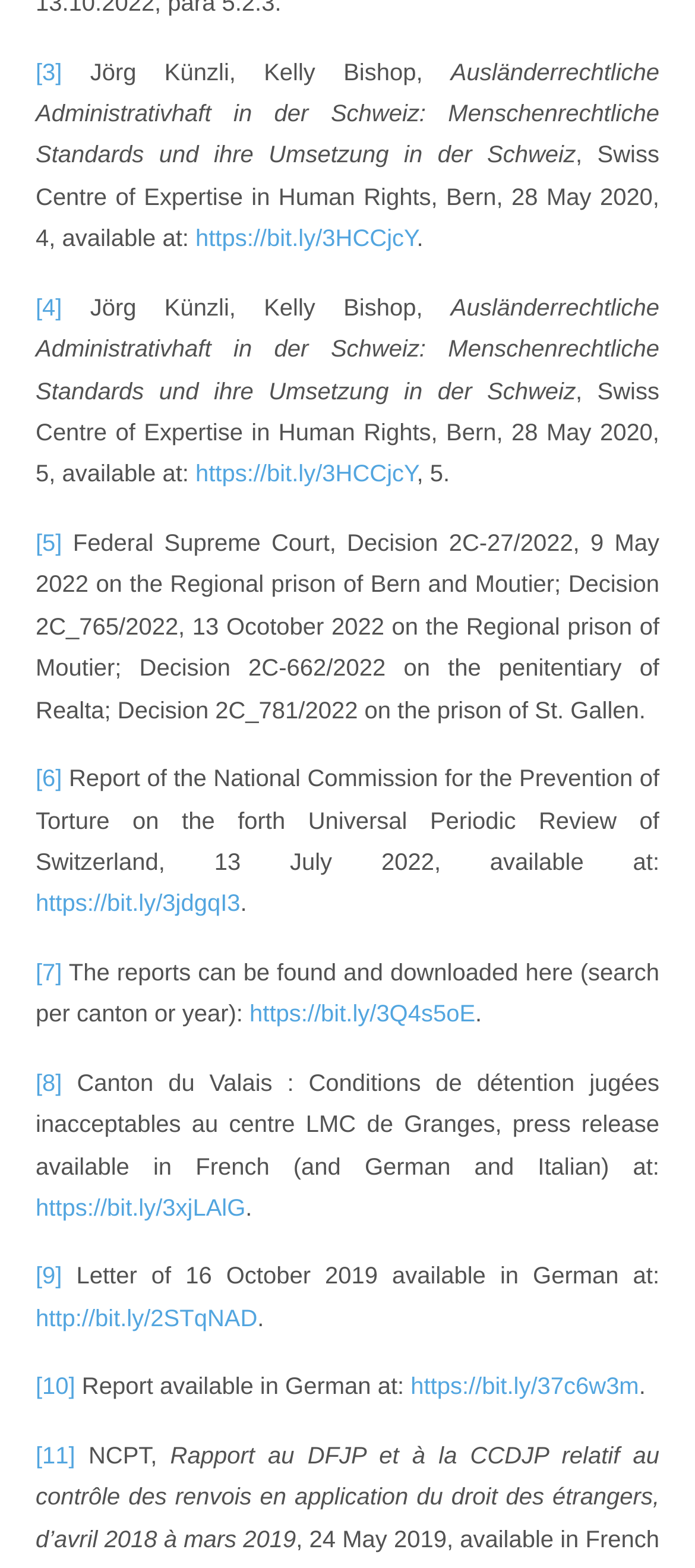Find the bounding box coordinates for the element that must be clicked to complete the instruction: "Download the reports from the given link". The coordinates should be four float numbers between 0 and 1, indicated as [left, top, right, bottom].

[0.359, 0.638, 0.684, 0.655]